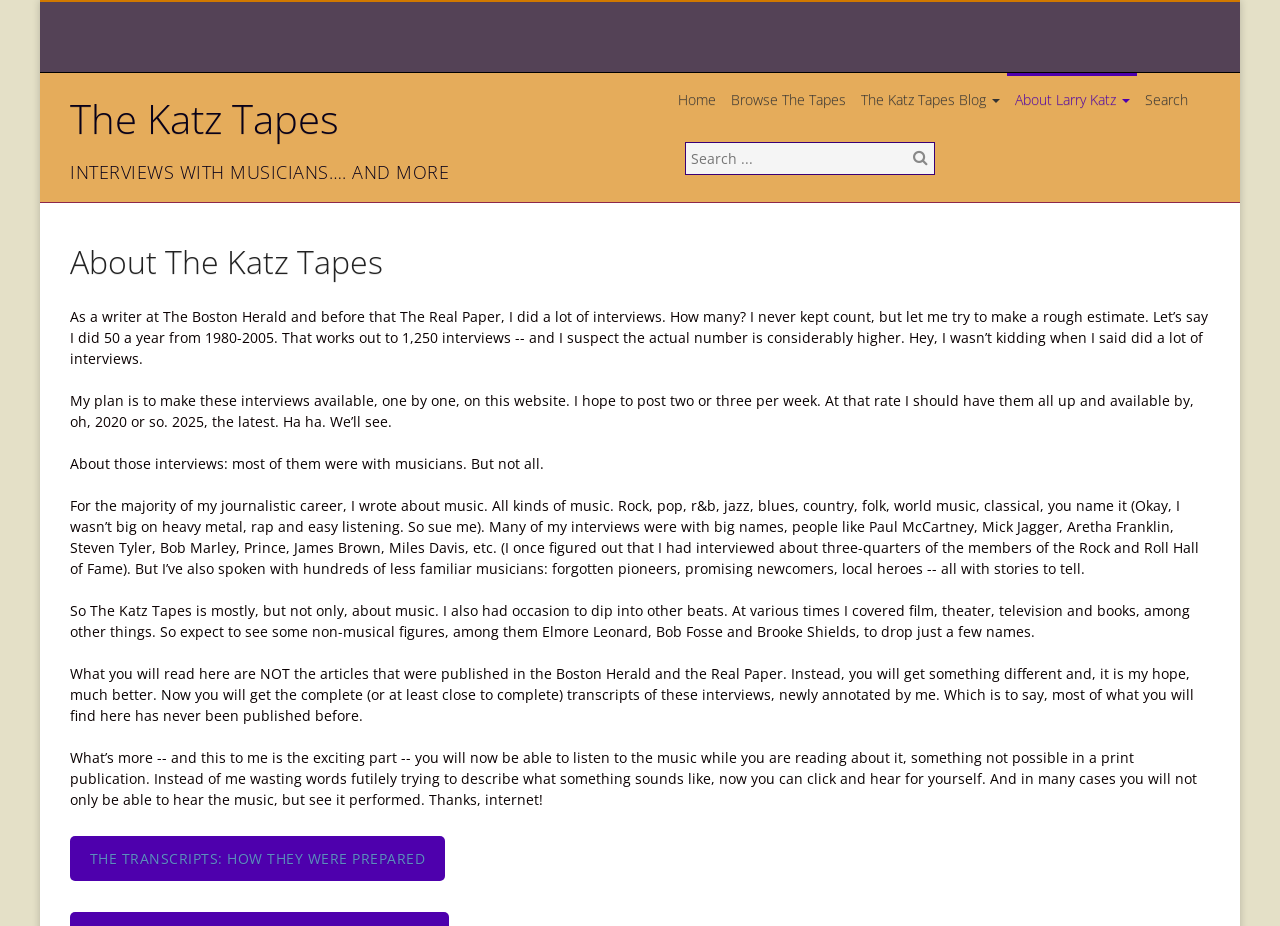Locate and extract the headline of this webpage.

The Katz Tapes